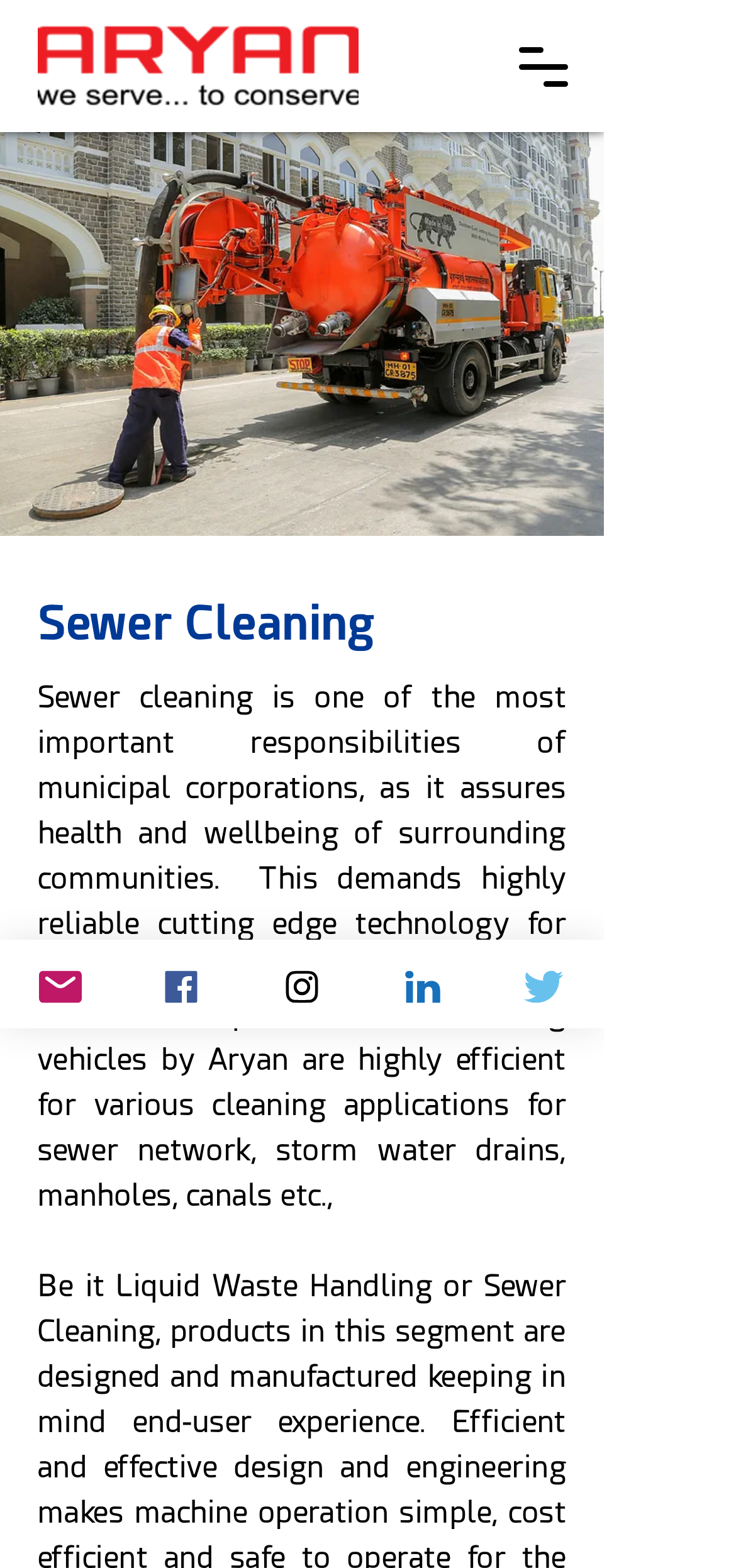Identify the bounding box of the UI component described as: "aria-label="Open navigation menu"".

[0.674, 0.012, 0.803, 0.072]